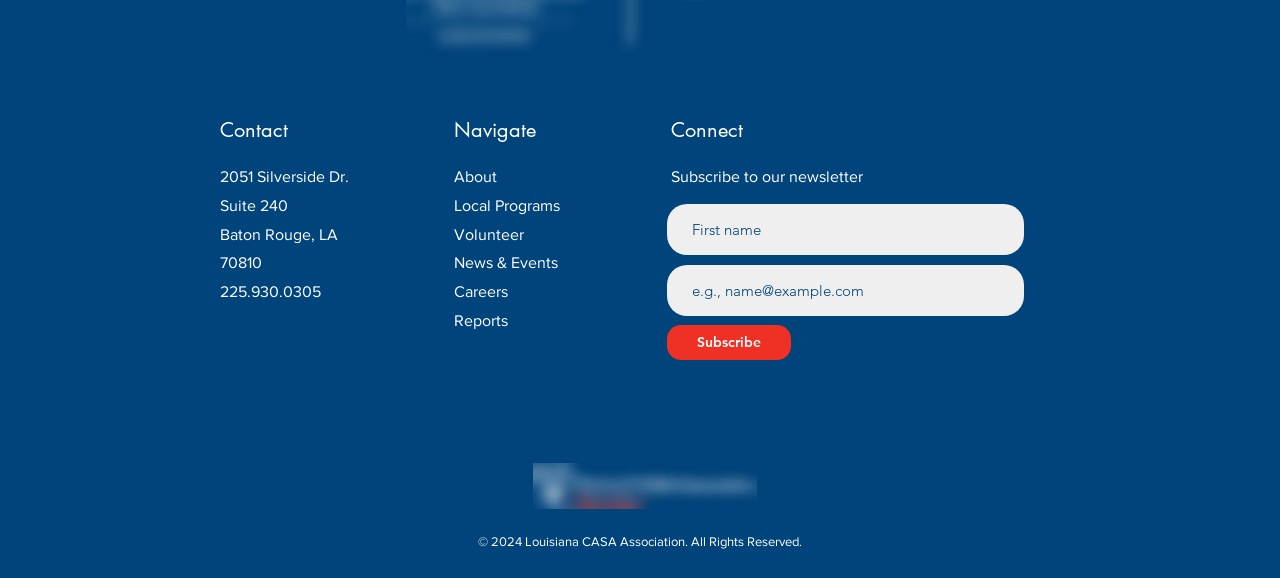Give a concise answer using only one word or phrase for this question:
What is the copyright year of the webpage?

2024